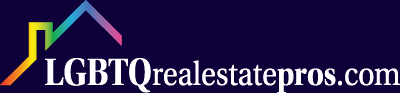Offer a meticulous description of the image.

The image prominently features the logo of LGBTQrealestatepros.com, set against a deep purple background. The logo itself incorporates vibrant colors, blending a rainbow gradient that transitions smoothly from red to yellow, green, and blue, culminating in a stylish, modern design. Accompanying the logo, the text "LGBTQrealestatepros.com" is presented in a clean, white font, emphasizing the focus on providing real estate services tailored for the LGBTQ+ community. This visual identity reflects a commitment to inclusivity and professionalism within the real estate sector.